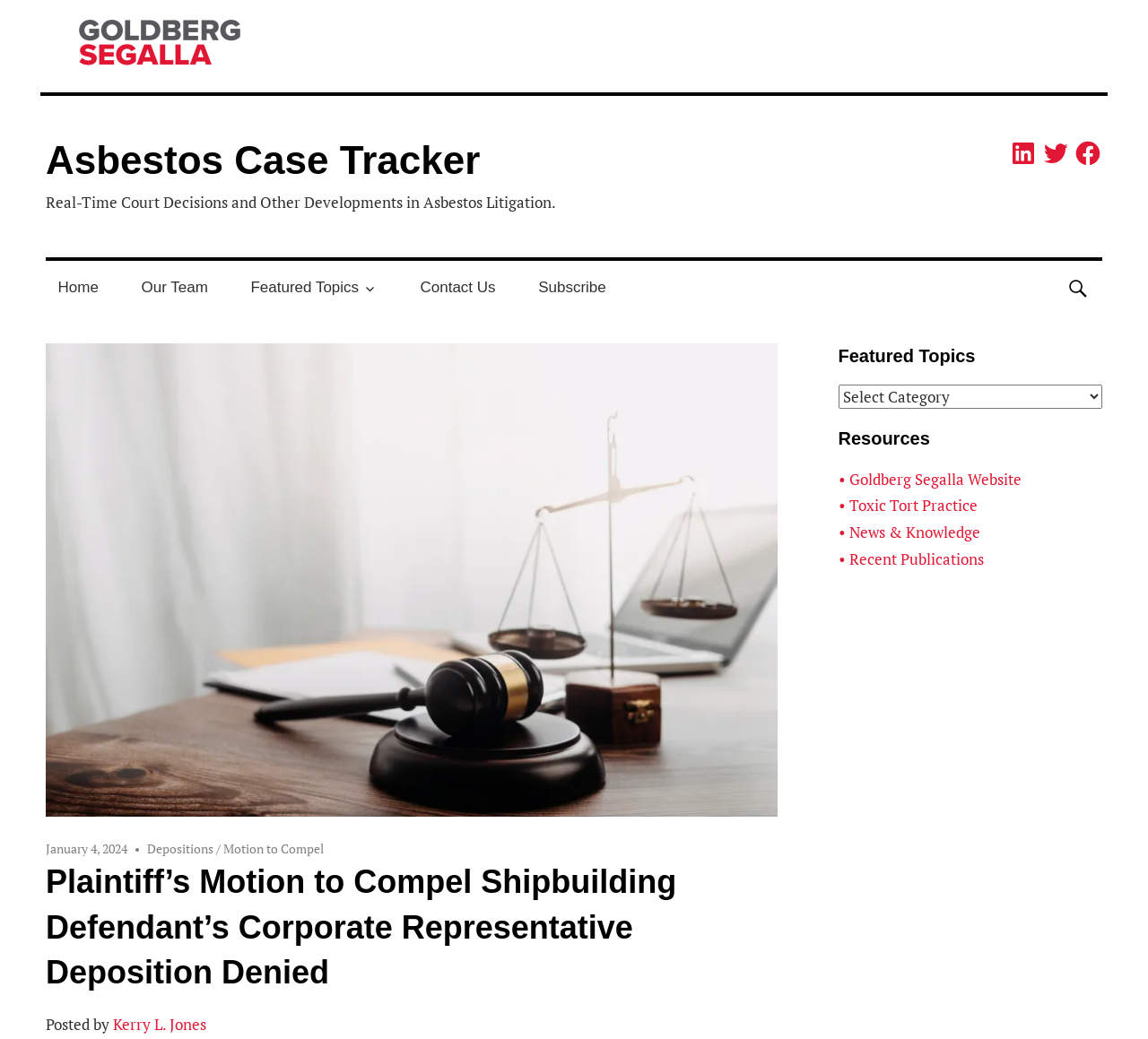Show the bounding box coordinates for the HTML element described as: "• Goldberg Segalla Website".

[0.73, 0.451, 0.889, 0.471]